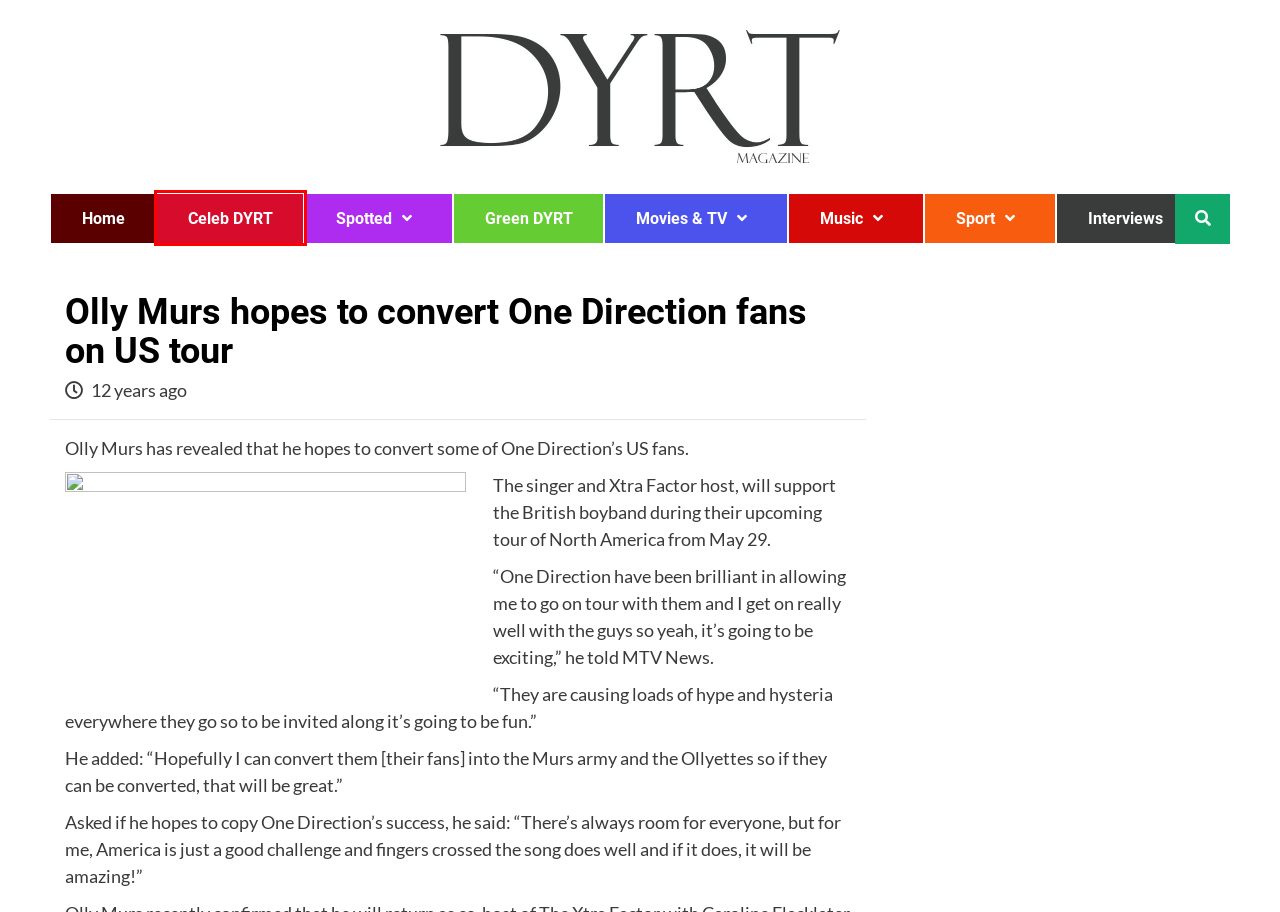You are given a screenshot of a webpage with a red bounding box around an element. Choose the most fitting webpage description for the page that appears after clicking the element within the red bounding box. Here are the candidates:
A. Music – DYRT Magazine, Online Celebrity hot spot for all your daily showbiz news
B. Celeb DYRT – DYRT Magazine, Online Celebrity hot spot for all your daily showbiz news
C. Spotted – DYRT Magazine, Online Celebrity hot spot for all your daily showbiz news
D. DYRT Magazine, Online Celebrity hot spot for all your daily showbiz news
E. Sport – DYRT Magazine, Online Celebrity hot spot for all your daily showbiz news
F. Green DYRT – DYRT Magazine, Online Celebrity hot spot for all your daily showbiz news
G. Interviews – DYRT Magazine, Online Celebrity hot spot for all your daily showbiz news
H. Movies – DYRT Magazine, Online Celebrity hot spot for all your daily showbiz news

B